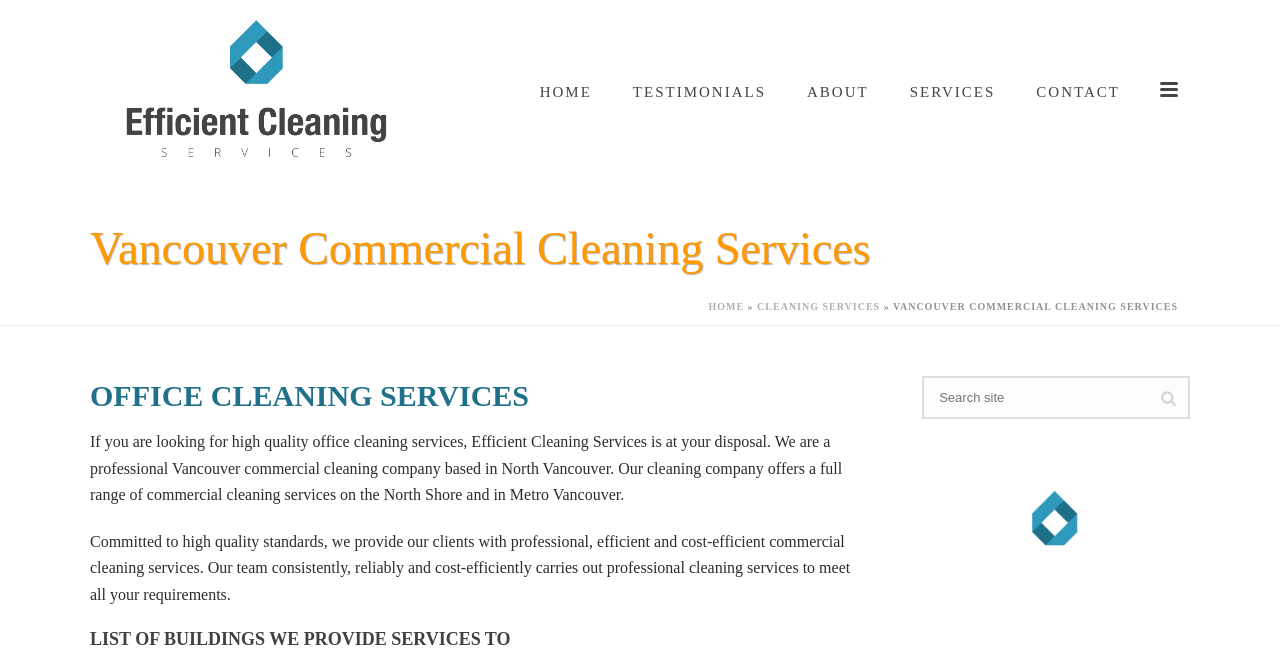Identify the bounding box coordinates for the region to click in order to carry out this instruction: "Click CLEANING SERVICES". Provide the coordinates using four float numbers between 0 and 1, formatted as [left, top, right, bottom].

[0.591, 0.461, 0.688, 0.478]